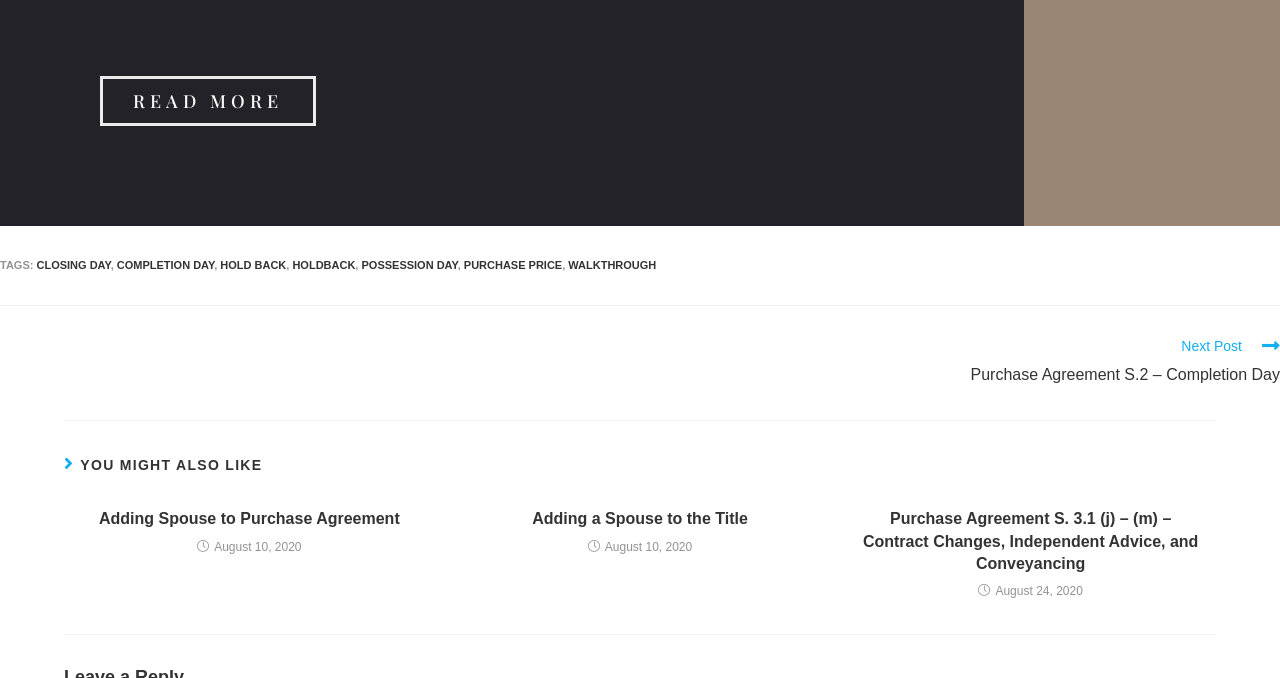Determine the bounding box for the described HTML element: "this one". Ensure the coordinates are four float numbers between 0 and 1 in the format [left, top, right, bottom].

None